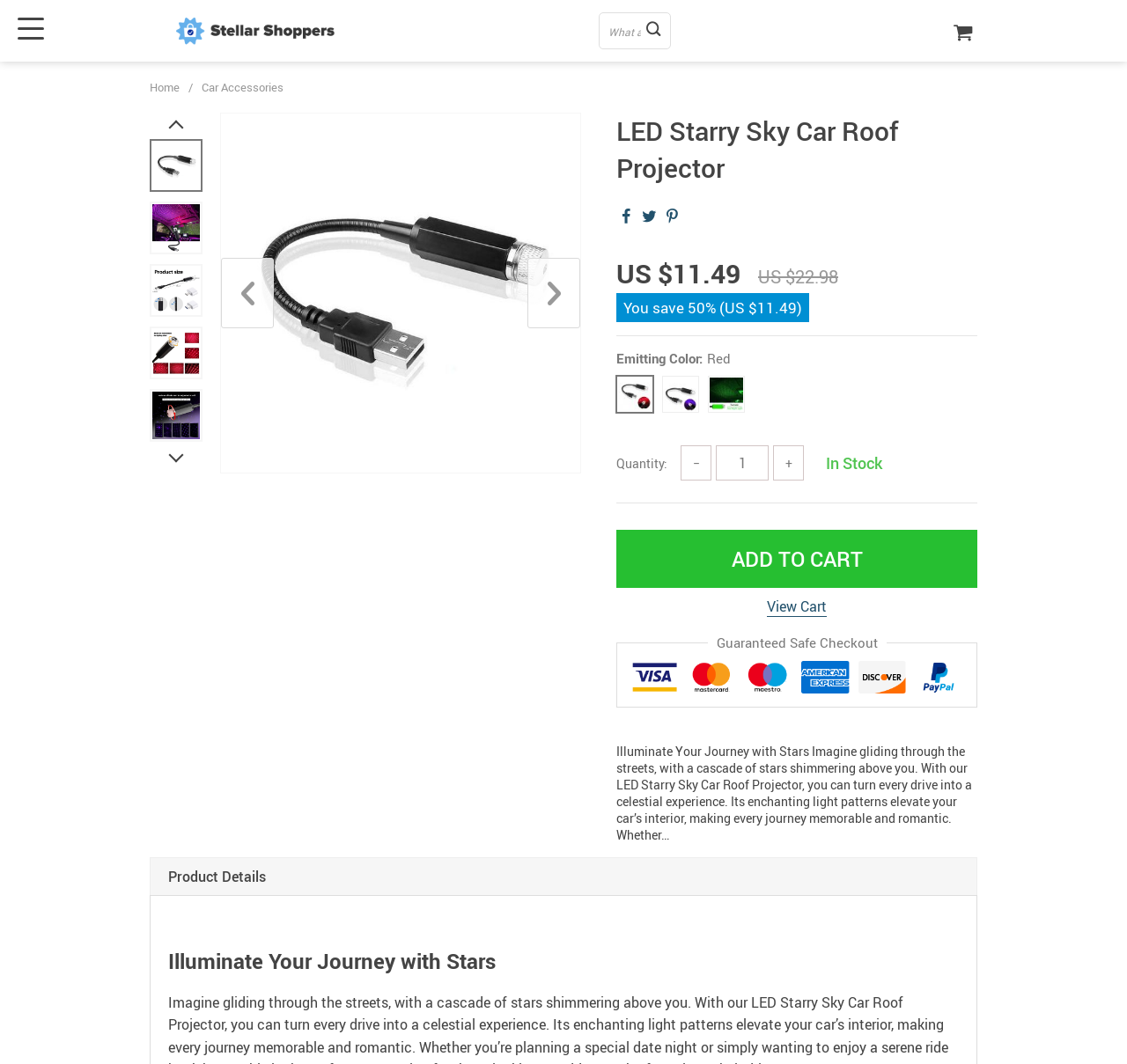What is the discount percentage of the LED Starry Sky Car Roof Projector?
Please provide a comprehensive answer to the question based on the webpage screenshot.

I found the discount percentage by looking at the text 'You save 50%' which is located below the original price of the product.